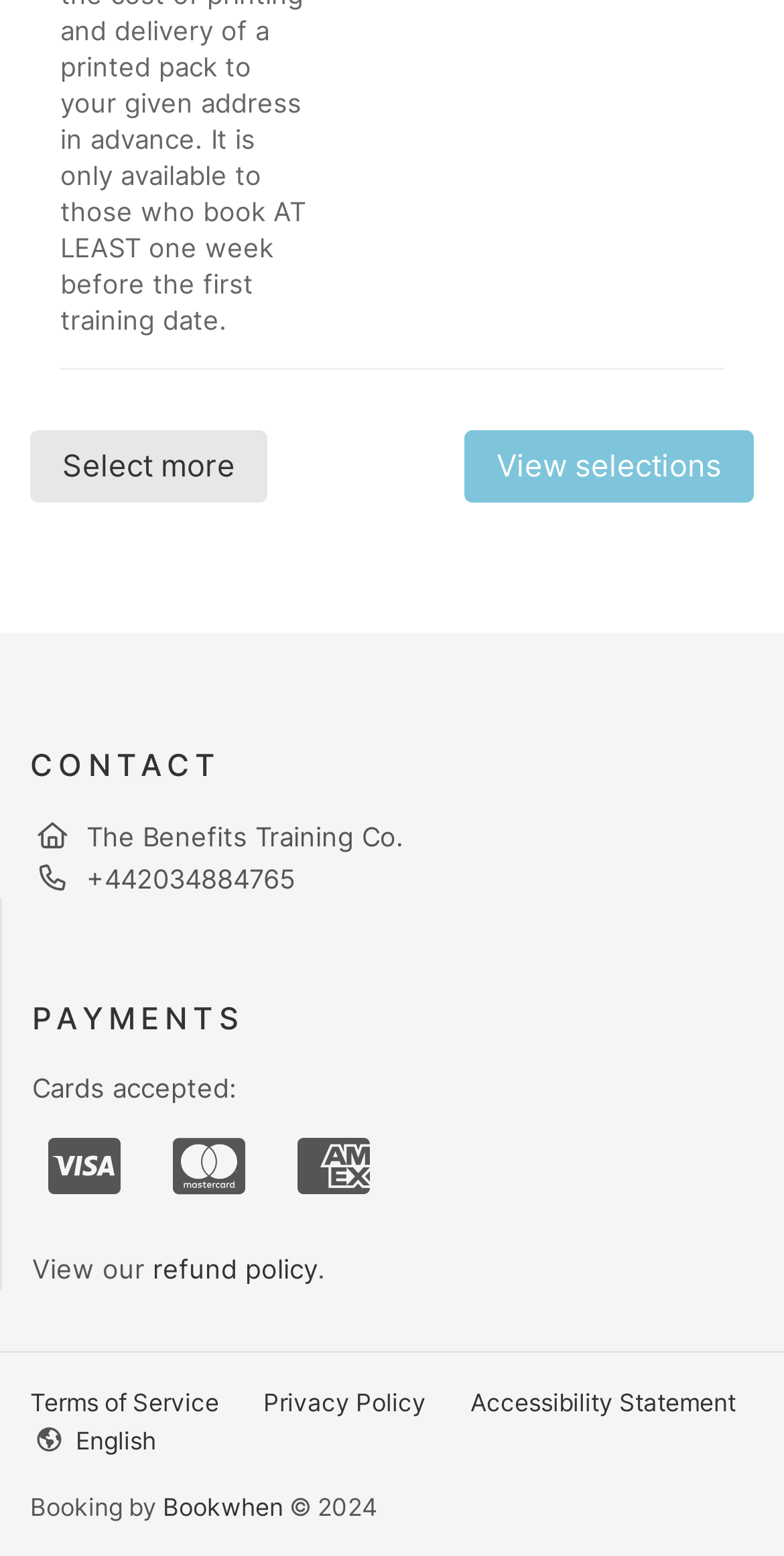Given the element description Accessibility Statement, predict the bounding box coordinates for the UI element in the webpage screenshot. The format should be (top-left x, top-left y, bottom-right x, bottom-right y), and the values should be between 0 and 1.

[0.6, 0.891, 0.938, 0.91]